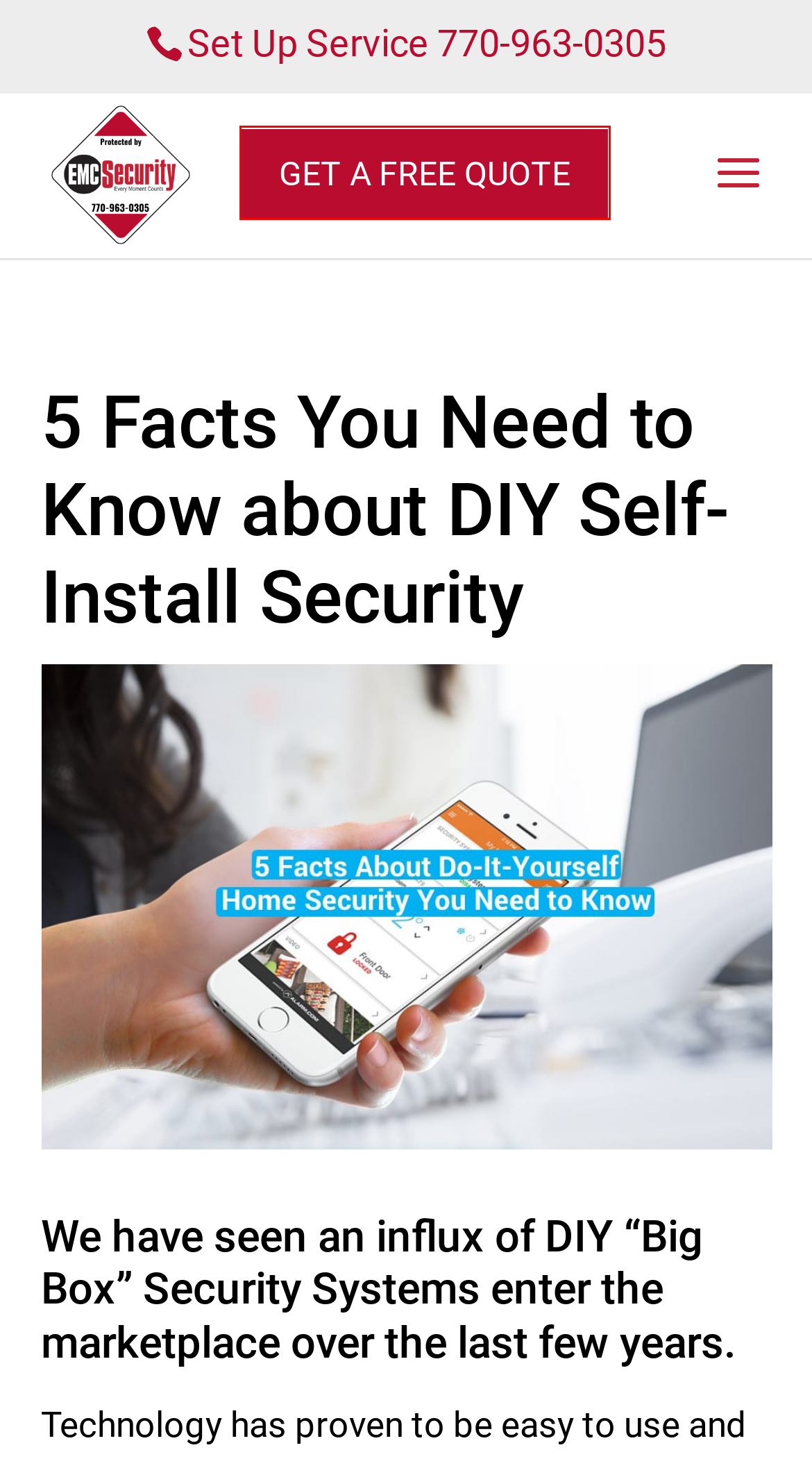You are provided with a screenshot of a webpage where a red rectangle bounding box surrounds an element. Choose the description that best matches the new webpage after clicking the element in the red bounding box. Here are the choices:
A. Customer Support | EMC Security
B. Home Security Systems Atlanta, Suwanee, Lawrenceville | EMC Security
C. In-Home Medical Alert - EMC Security
D. Atlanta Home & Business Security Systems | EMC Security
E. IQ Mobile New - EMC Security
F. Small Business Security Systems - Starting at $259 | EMC Security
G. Blog And Resources Main - EMC Security
H. Home Security Cameras & Video Doorbells | EMC Security

E